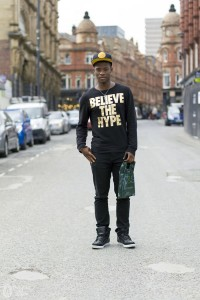Use a single word or phrase to answer the following:
What is the inspiration behind the Humans Of Leeds photography project?

similar projects globally